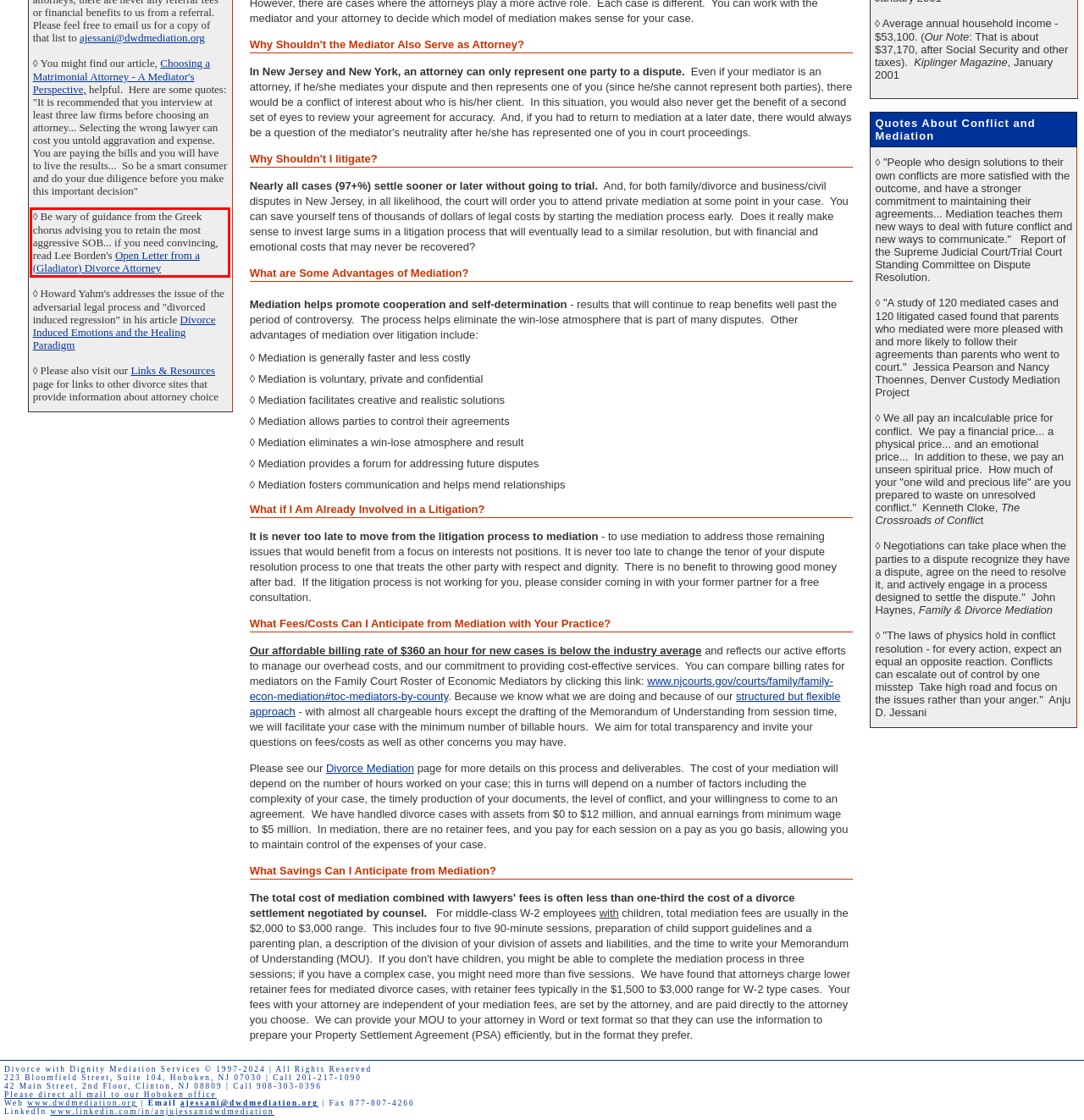With the given screenshot of a webpage, locate the red rectangle bounding box and extract the text content using OCR.

◊ Be wary of guidance from the Greek chorus advising you to retain the most aggressive SOB... if you need convincing, read Lee Borden's Open Letter from a (Gladiator) Divorce Attorney